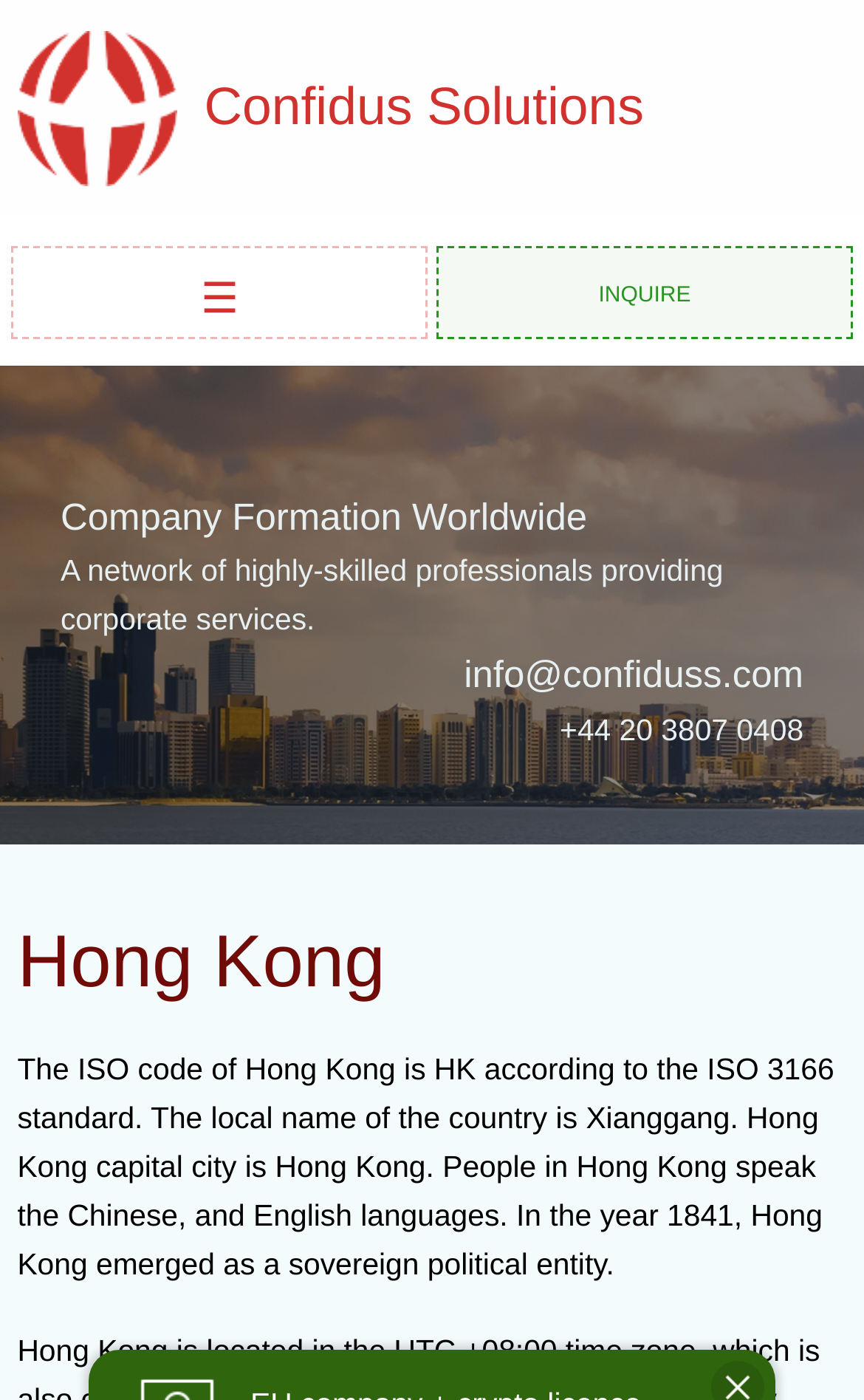Give a one-word or phrase response to the following question: What languages do people in Hong Kong speak?

Chinese, English